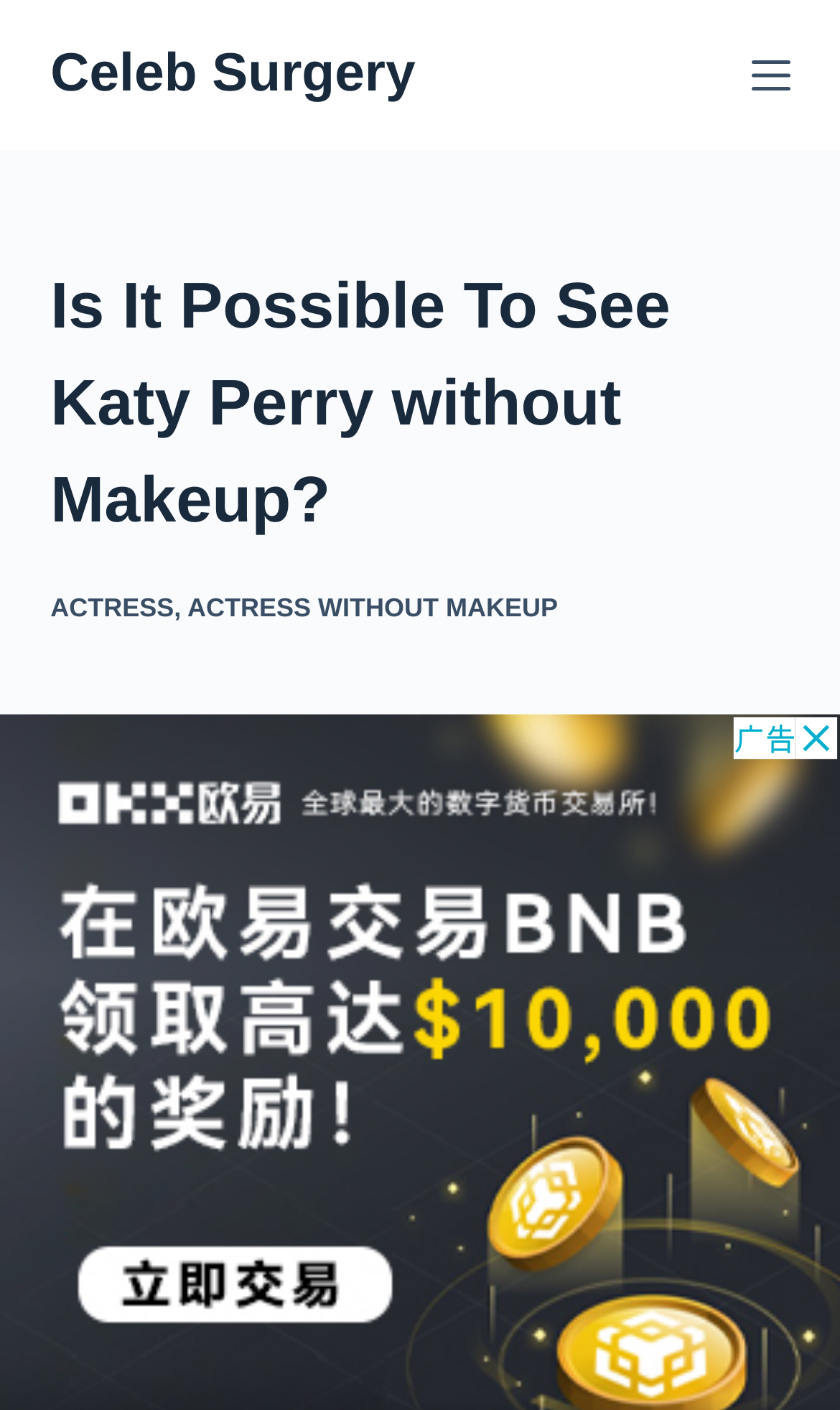Respond to the question below with a single word or phrase:
What is the name of the website?

Celeb Surgery